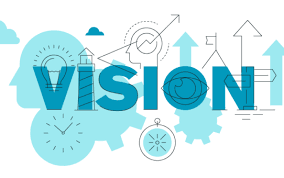What is the focus of the modern educational philosophy depicted?
Answer the question based on the image using a single word or a brief phrase.

Empowering students